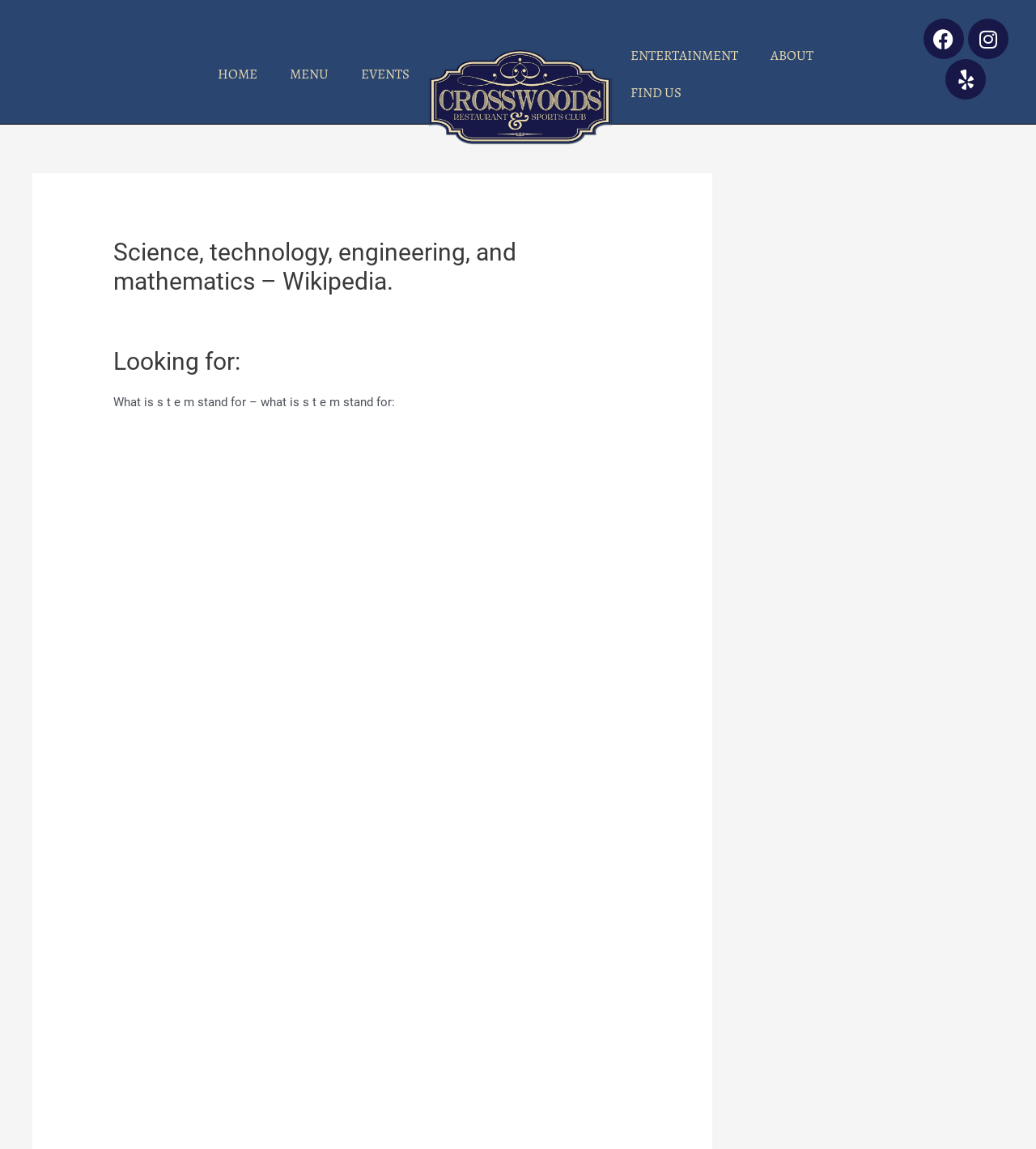Use a single word or phrase to answer the question: 
How many social media links are there?

3